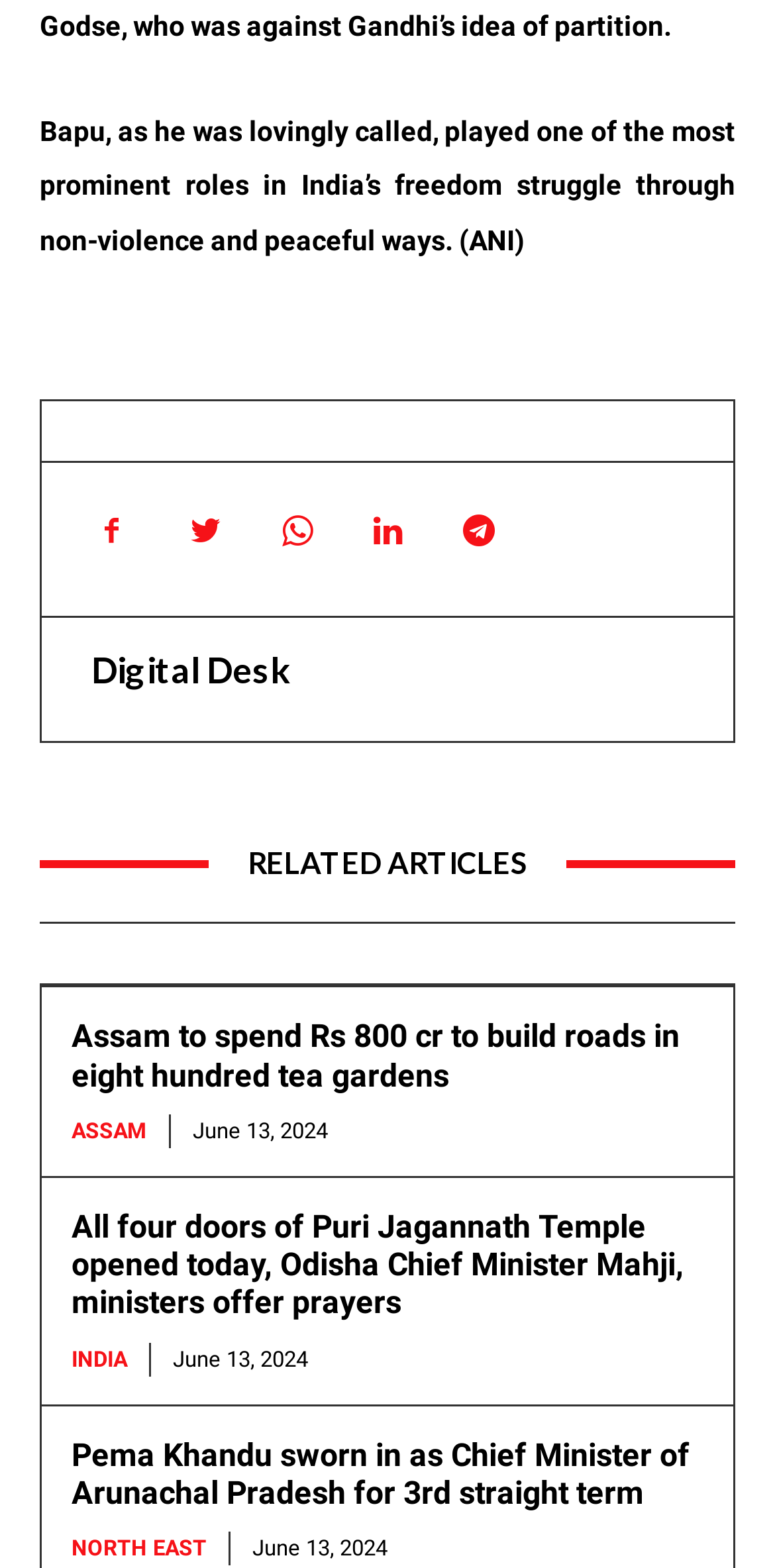Locate the bounding box coordinates of the element that should be clicked to fulfill the instruction: "Read the article about Assam spending Rs 800 cr to build roads in eight hundred tea gardens".

[0.092, 0.649, 0.877, 0.698]